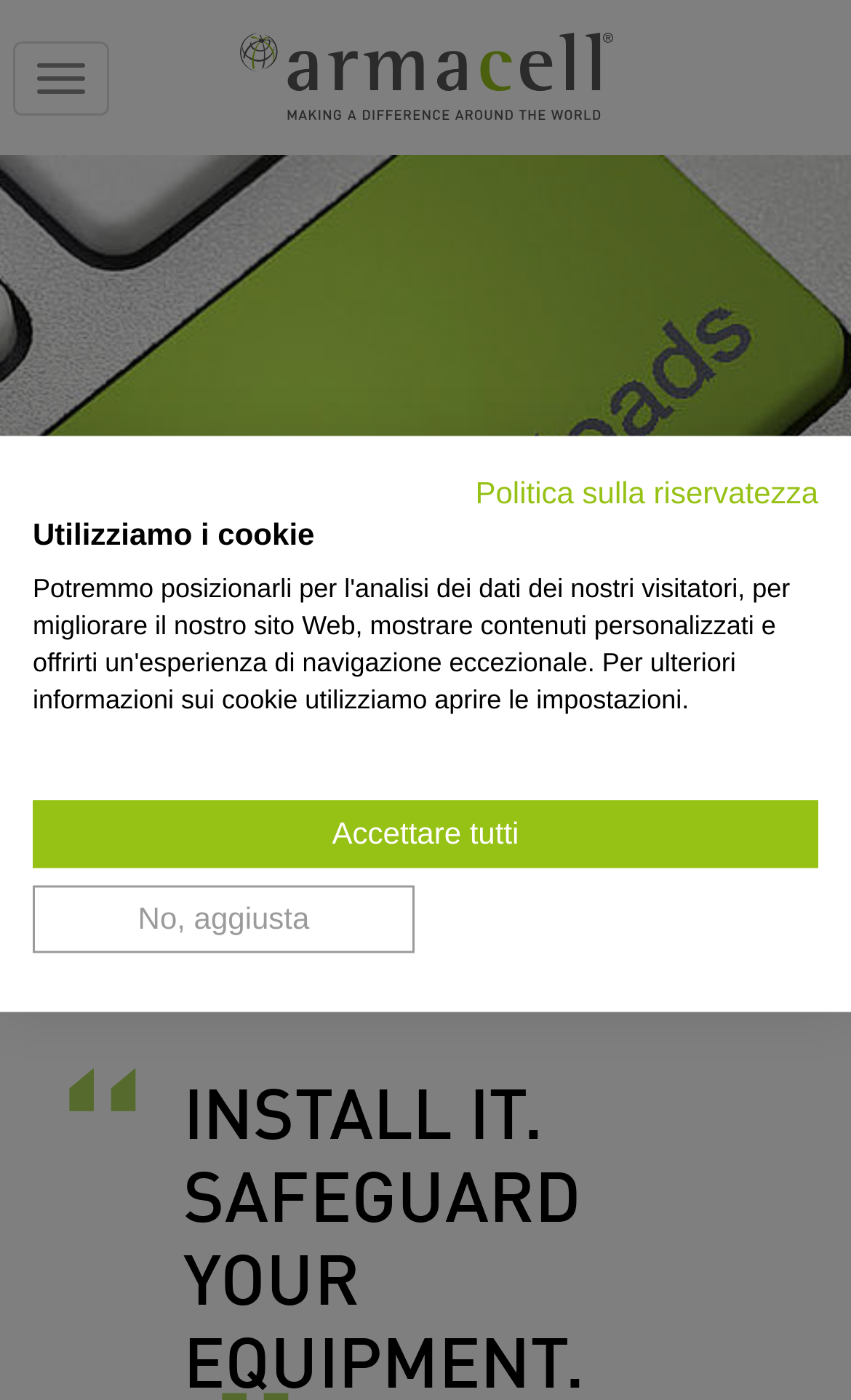What is the purpose of Arma-Chek Wrap?
Analyze the screenshot and provide a detailed answer to the question.

The webpage has a static text 'SAFEGUARD YOUR EQUIPMENT', which implies that the purpose of Arma-Chek Wrap is to safeguard equipment.